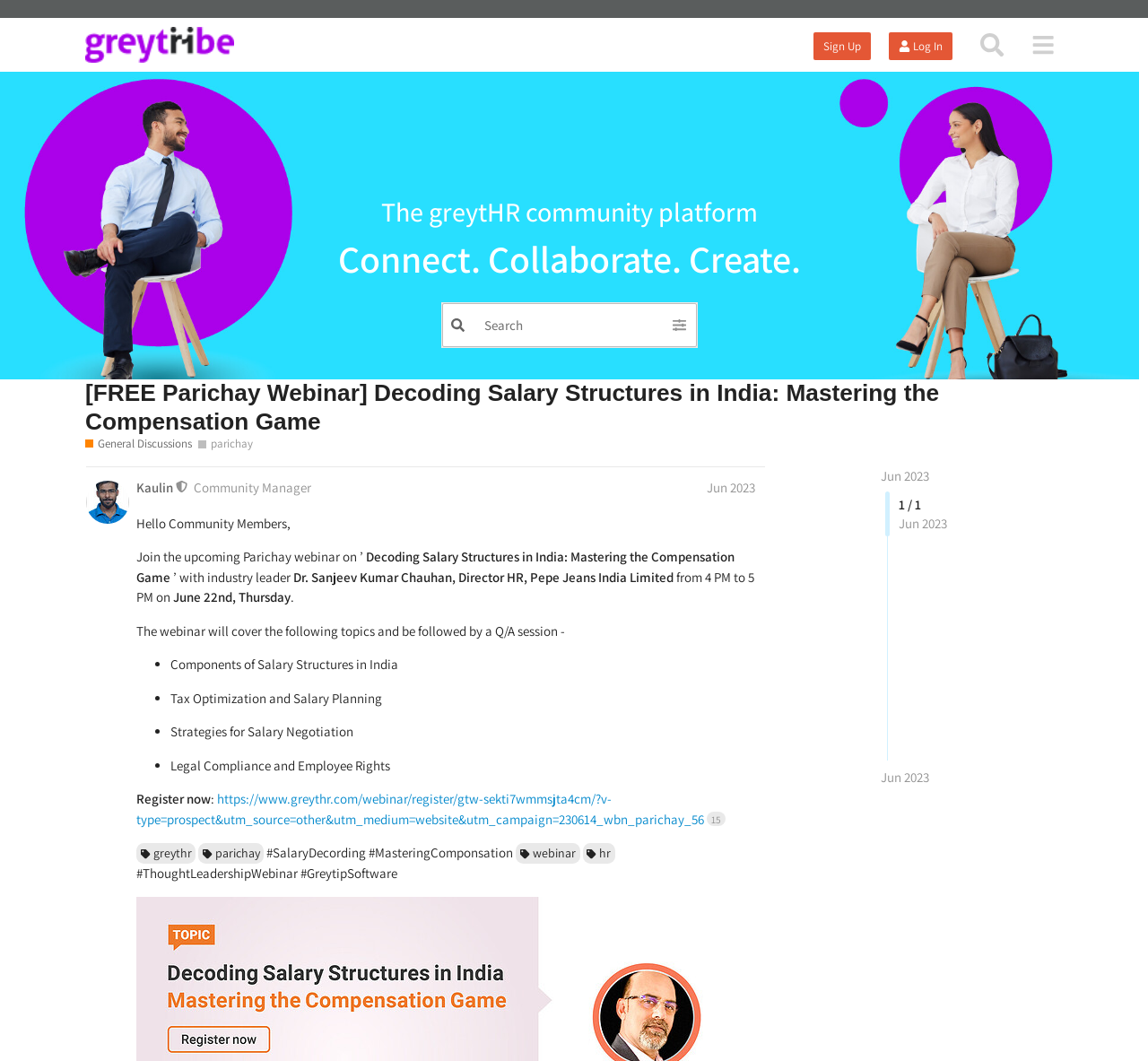Select the bounding box coordinates of the element I need to click to carry out the following instruction: "Log In".

[0.774, 0.03, 0.83, 0.057]